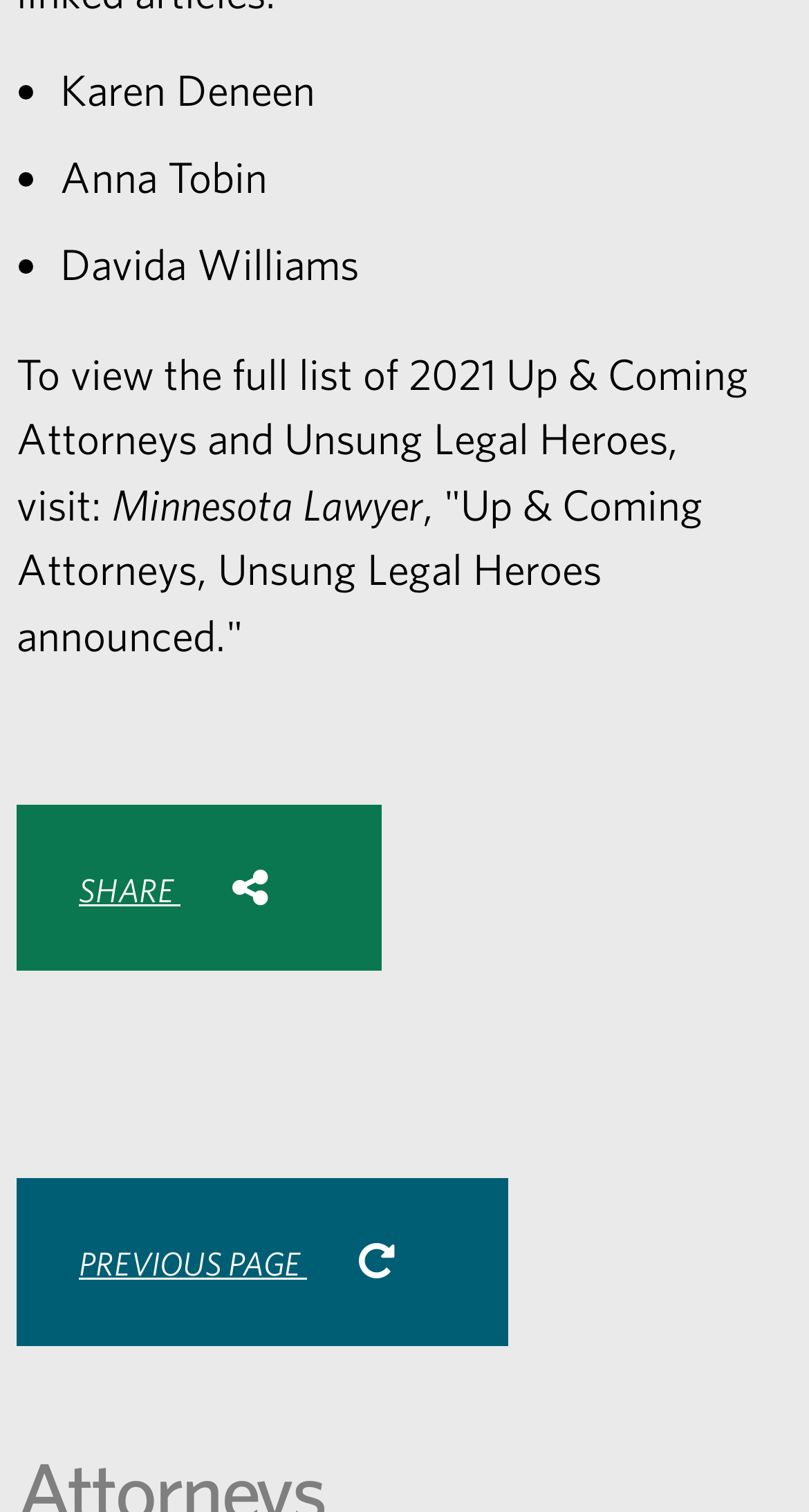Reply to the question with a brief word or phrase: What is the function of the 'PREVIOUS PAGE' link?

To navigate to the previous page